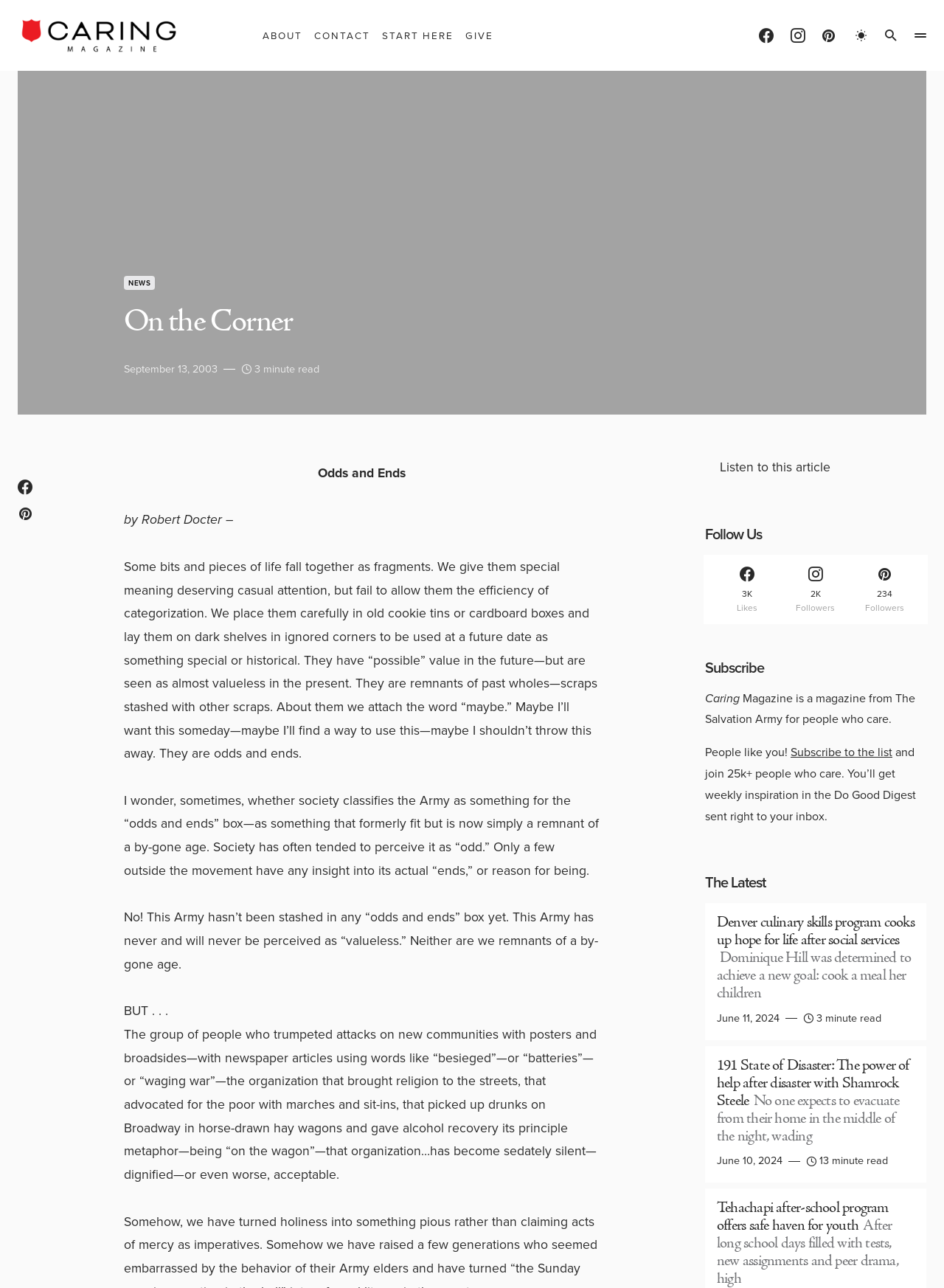Identify the bounding box coordinates of the area you need to click to perform the following instruction: "Click on the 'Facebook' link".

None